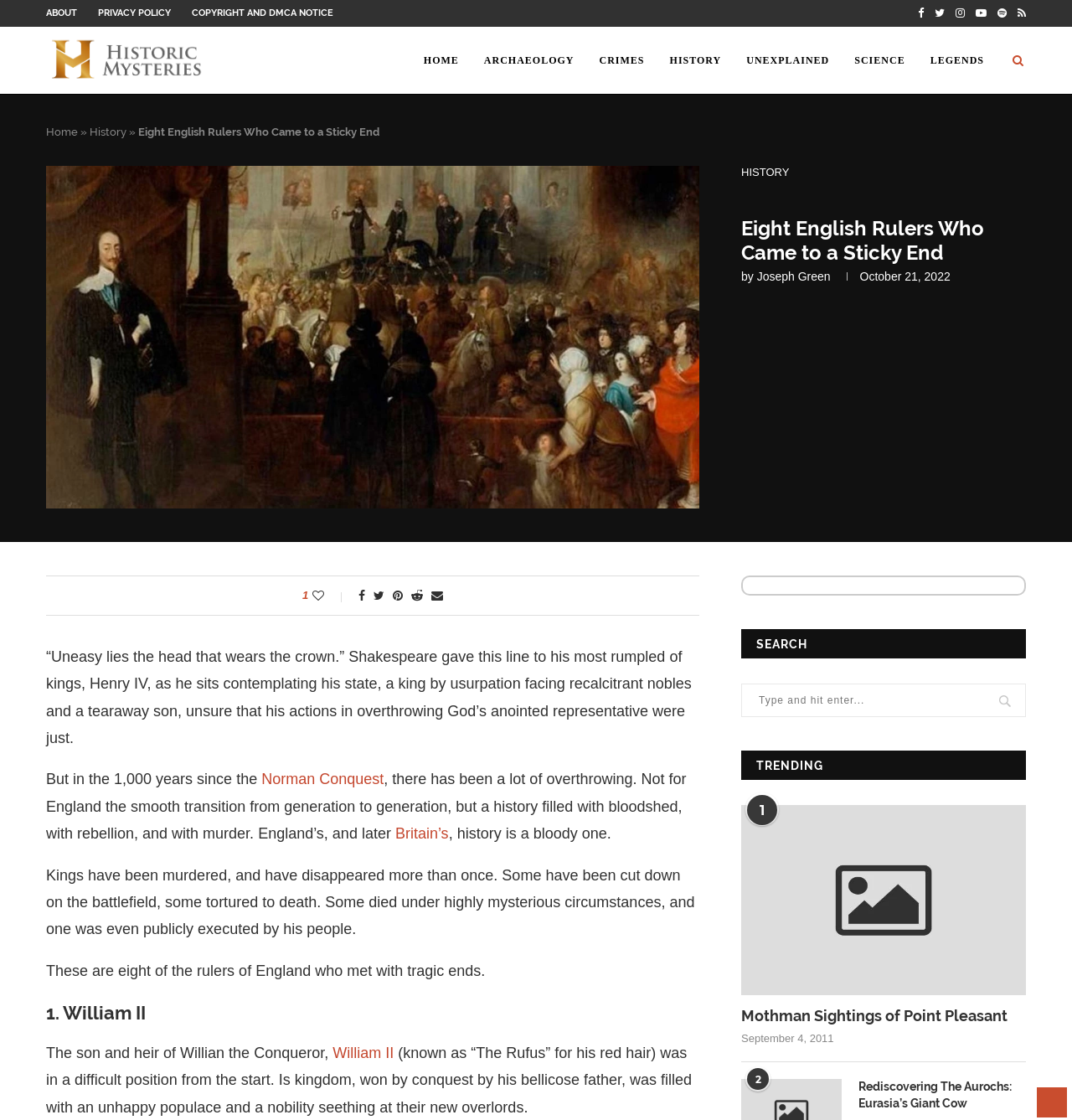Who wrote the article 'Eight English Rulers Who Came to a Sticky End'?
Observe the image and answer the question with a one-word or short phrase response.

Joseph Green